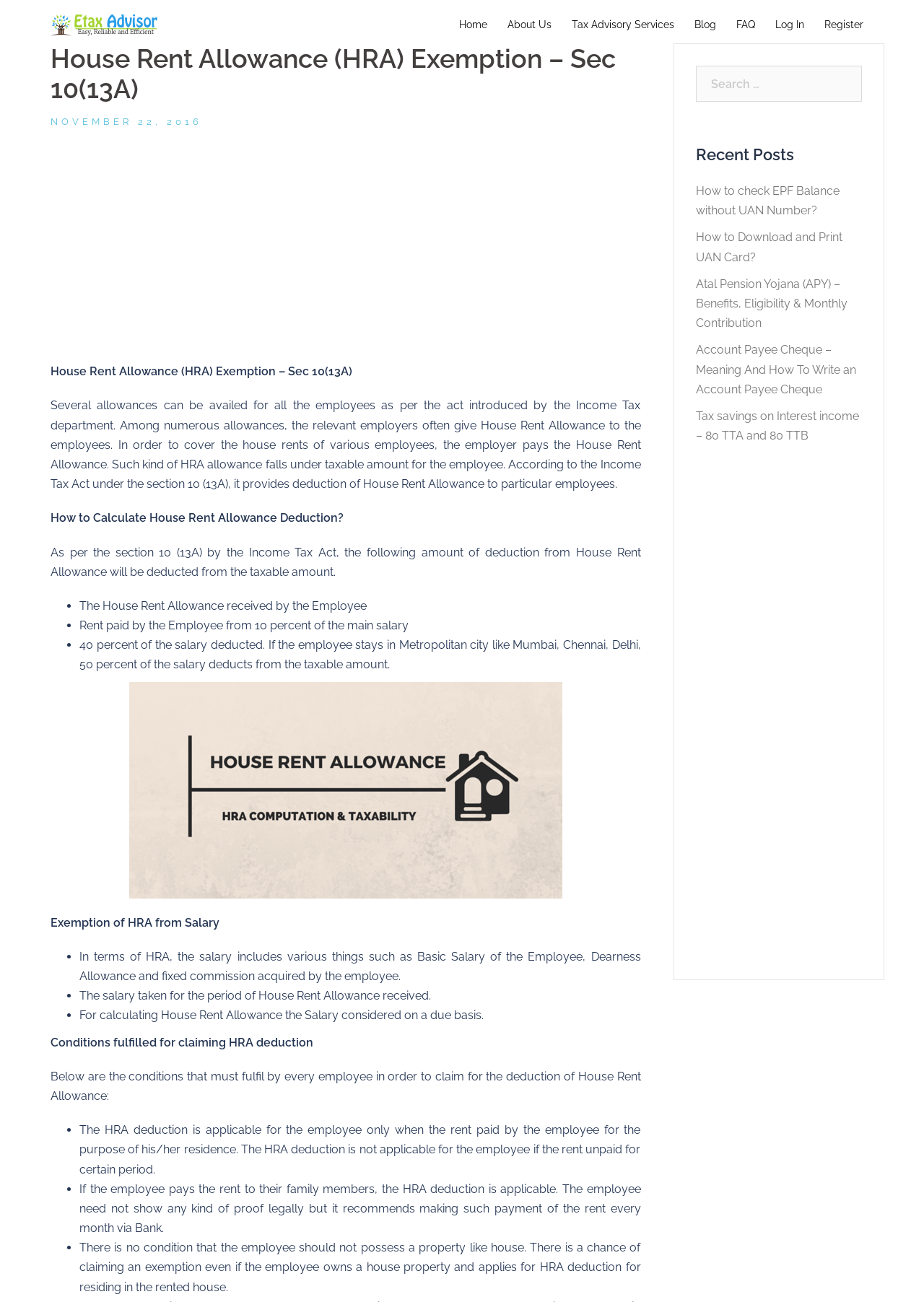Identify and generate the primary title of the webpage.

House Rent Allowance (HRA) Exemption – Sec 10(13A)